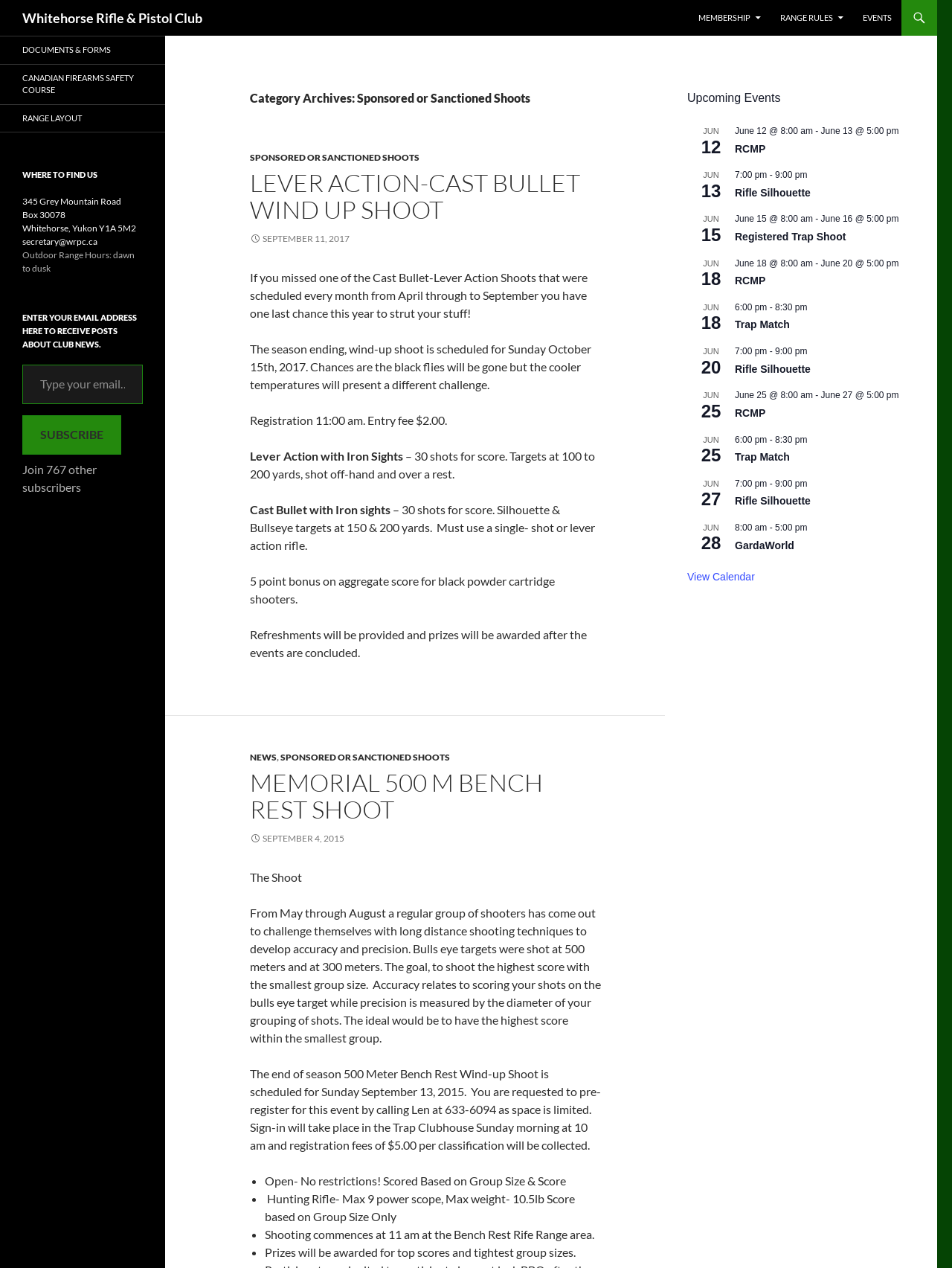Determine the bounding box coordinates of the clickable element necessary to fulfill the instruction: "Read the 'LEVER ACTION-CAST BULLET WIND UP SHOOT' article". Provide the coordinates as four float numbers within the 0 to 1 range, i.e., [left, top, right, bottom].

[0.262, 0.134, 0.633, 0.176]